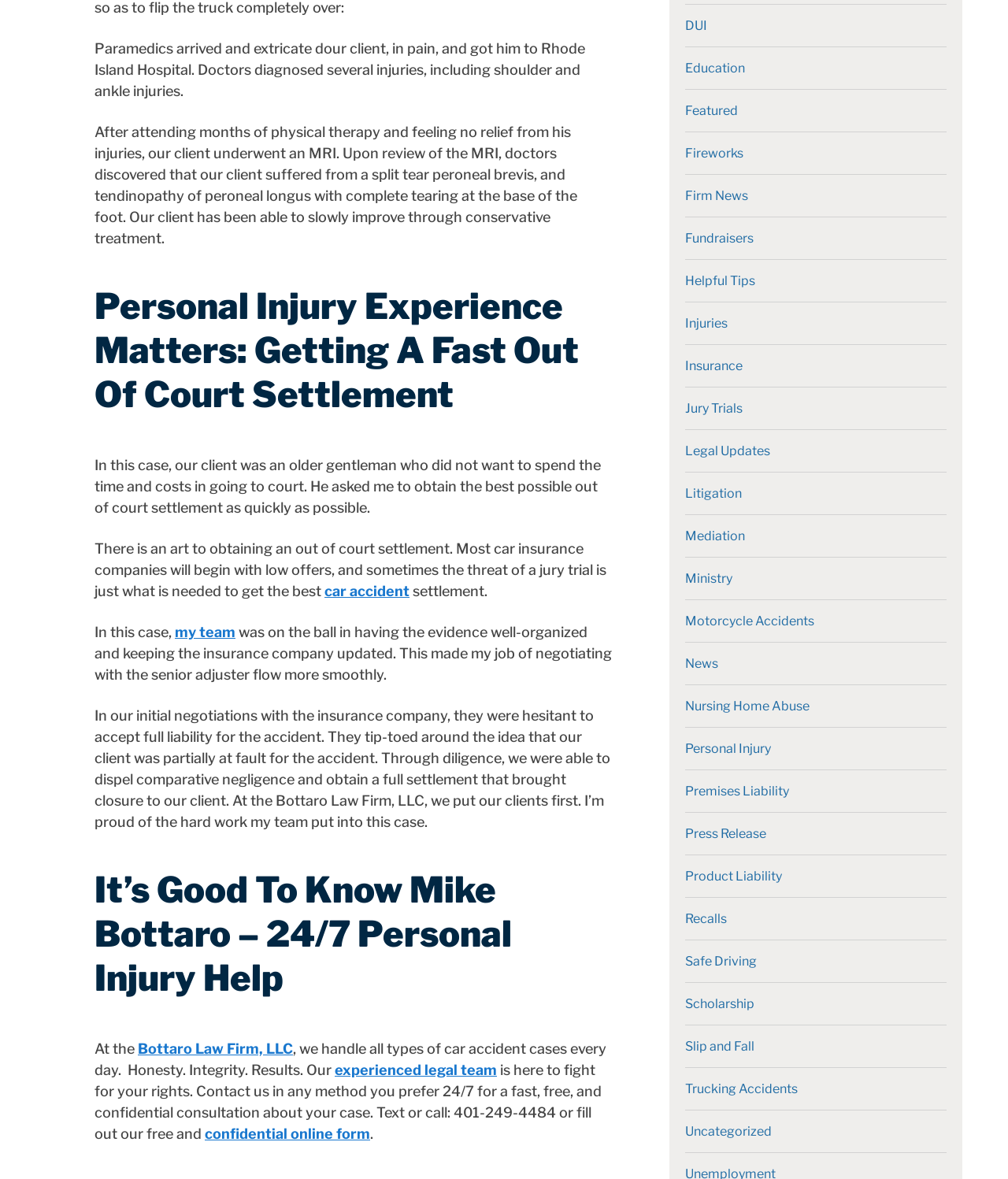Extract the bounding box coordinates for the UI element described as: "Bottaro Law Firm, LLC".

[0.137, 0.882, 0.291, 0.896]